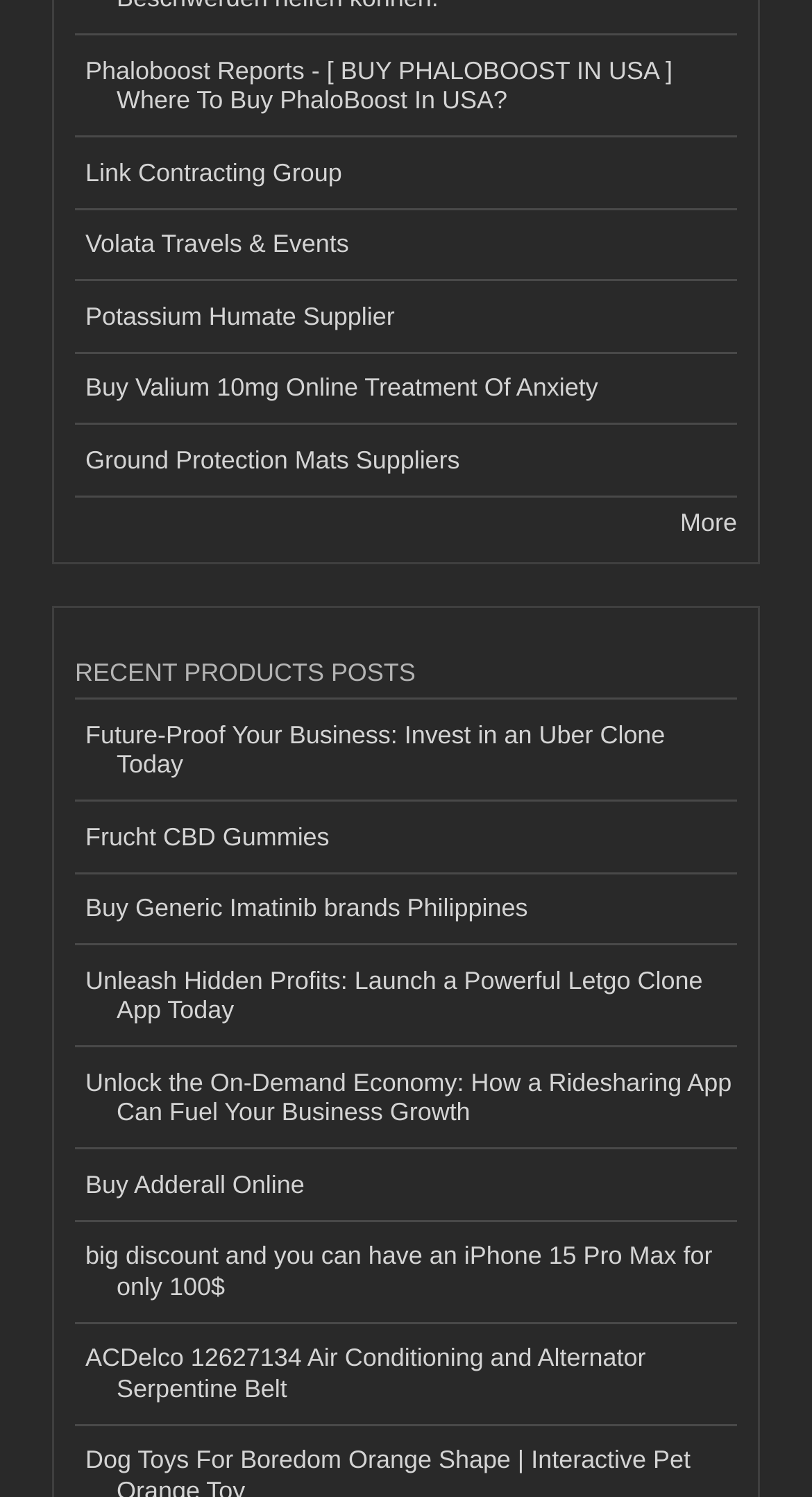Provide the bounding box coordinates for the specified HTML element described in this description: "(+234) 0704-692-9508". The coordinates should be four float numbers ranging from 0 to 1, in the format [left, top, right, bottom].

None